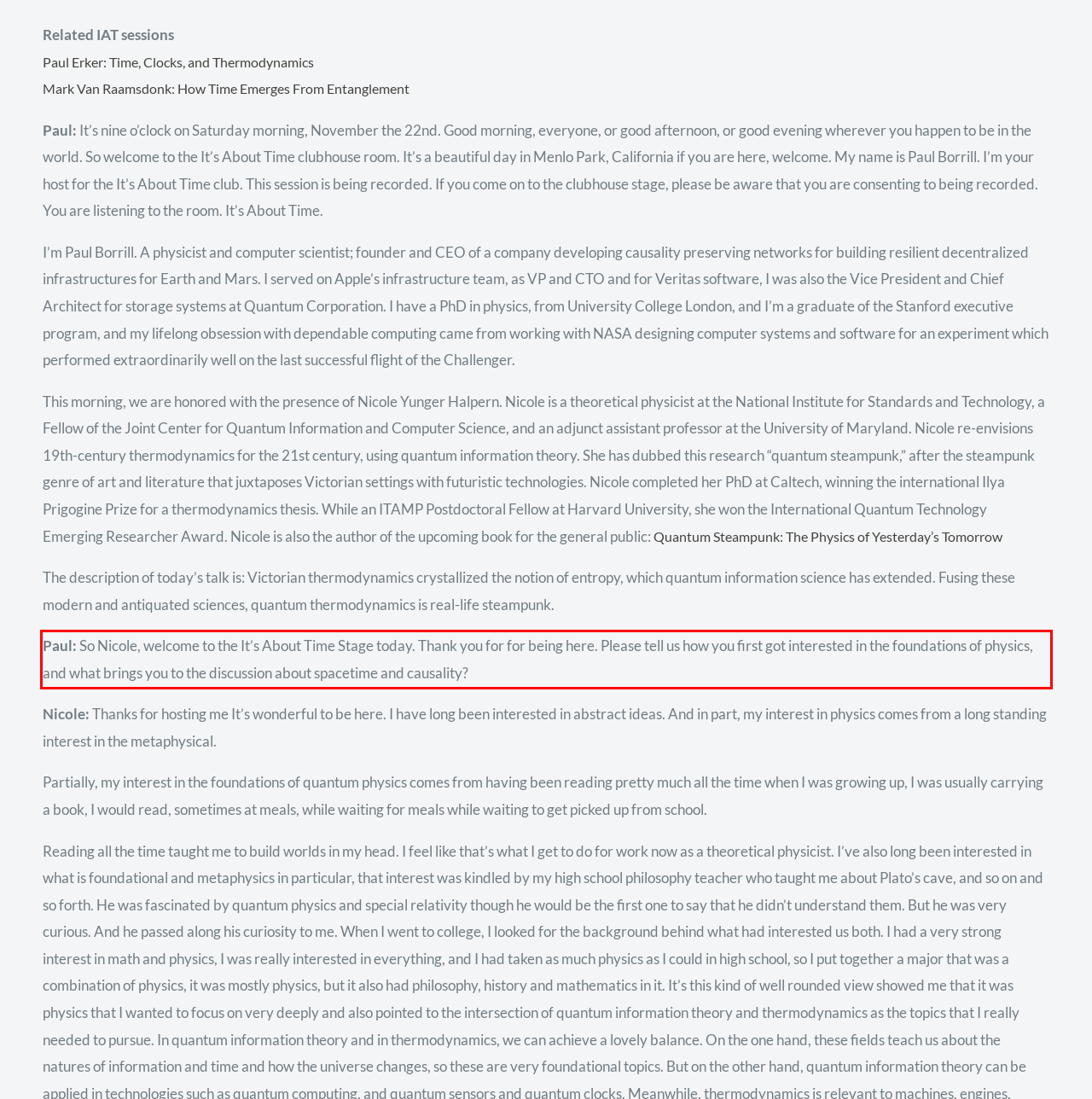Extract and provide the text found inside the red rectangle in the screenshot of the webpage.

Paul: So Nicole, welcome to the It’s About Time Stage today. Thank you for for being here. Please tell us how you first got interested in the foundations of physics, and what brings you to the discussion about spacetime and causality?